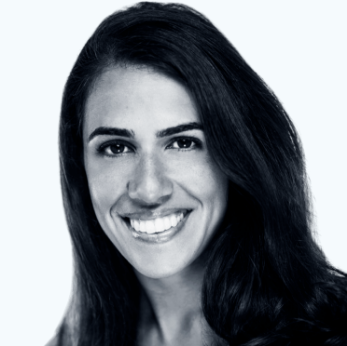Generate a complete and detailed caption for the image.

The image features a professional portrait of Joanna Sidhu, who is the Director of Marketing at BRYTER. She has a warm smile and long, dark hair, presenting a friendly and approachable demeanor. The background is light, which enhances the focus on her face. Joanna boasts over ten years of experience in both legal and technology sectors. Her career began in London as a lawyer at the global law firm Ashurst, specializing in litigation and international arbitration, before transitioning into legal technology. Additionally, she leads strategic communications and product marketing at BRYTER, overseeing initiatives such as BRYTER Open and BRYTER Academy, aimed at making legal technology accessible to non-profits, students, and academic institutions. She is also a TEDx speaker, discussing access to justice and legal tech, and is an Oxford graduate.